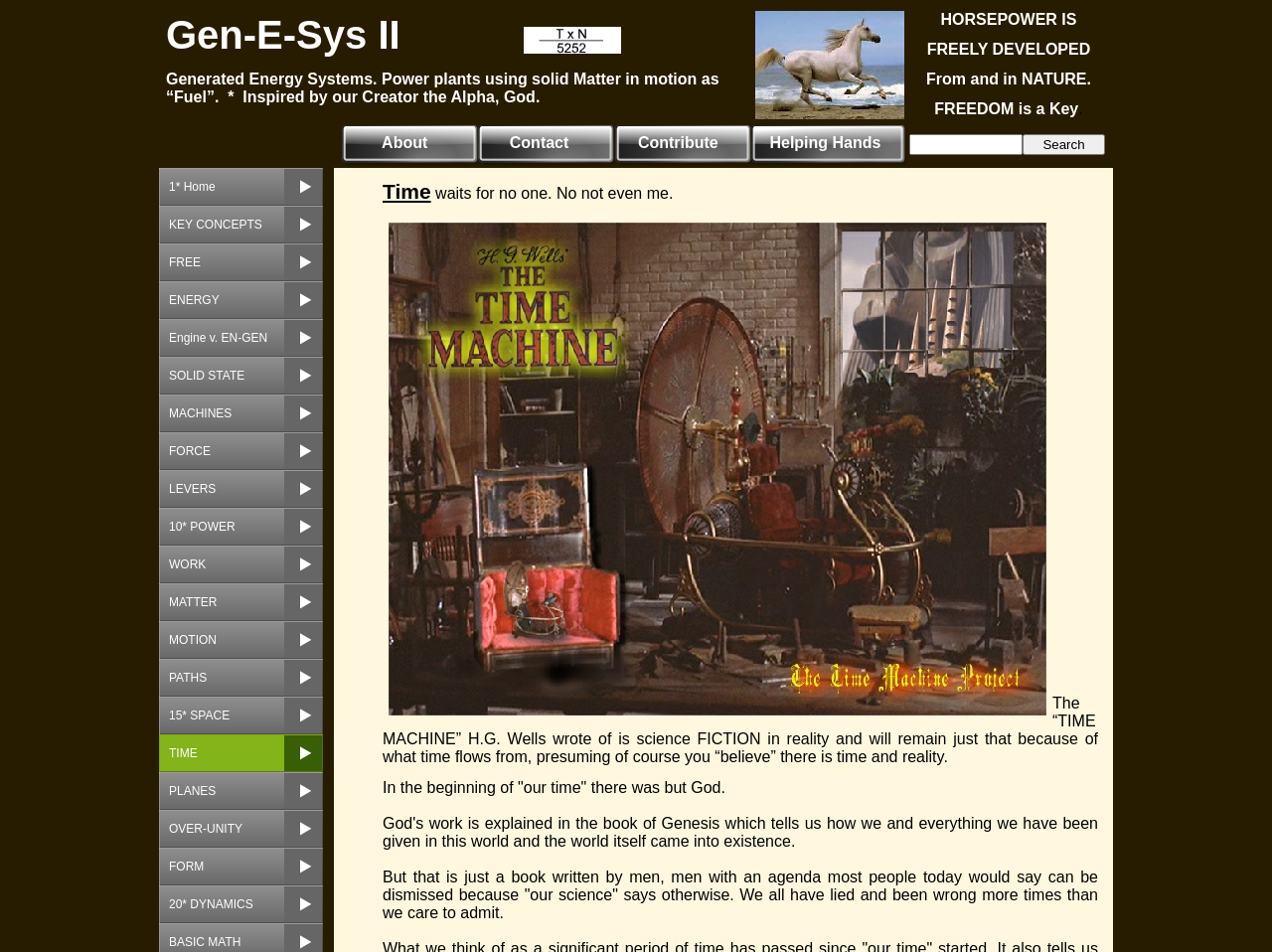What is the purpose of the textbox?
From the details in the image, answer the question comprehensively.

The purpose of the textbox is for searching, as it is accompanied by a 'Search' button, indicating that users can input search queries in the textbox.